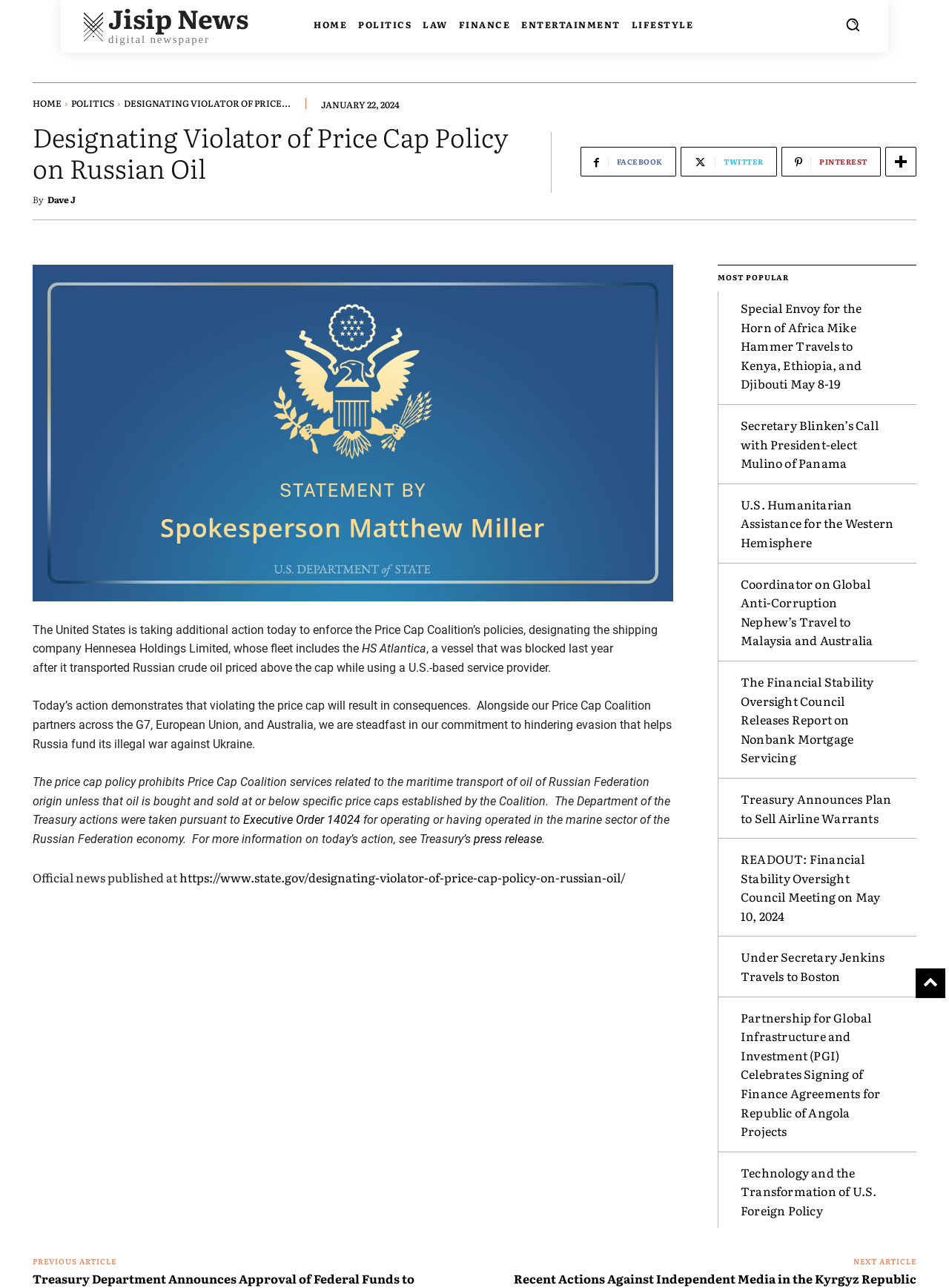Given the element description: "Dave J", predict the bounding box coordinates of this UI element. The coordinates must be four float numbers between 0 and 1, given as [left, top, right, bottom].

[0.05, 0.151, 0.08, 0.158]